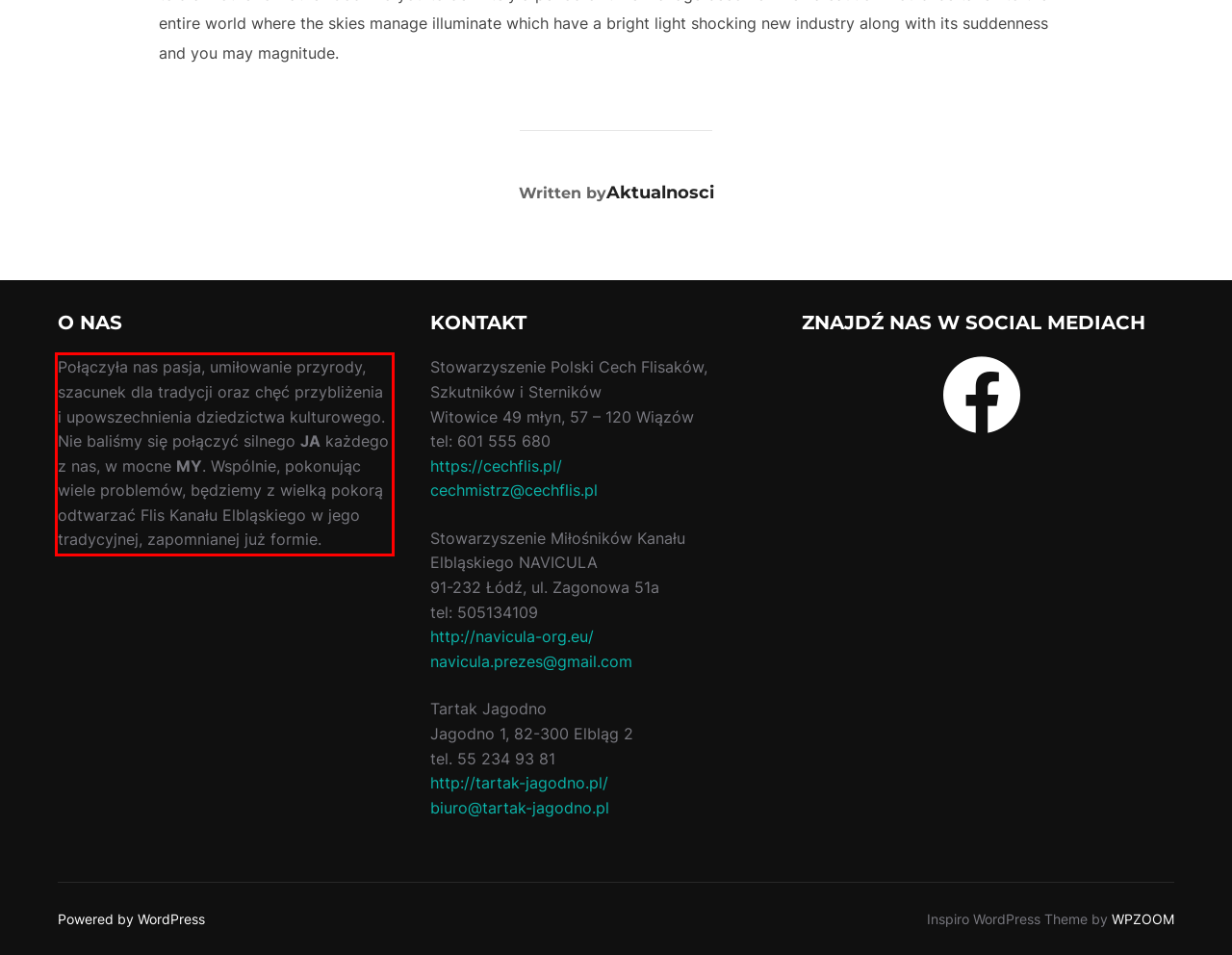Analyze the screenshot of the webpage and extract the text from the UI element that is inside the red bounding box.

Połączyła nas pasja, umiłowanie przyrody, szacunek dla tradycji oraz chęć przybliżenia i upowszechnienia dziedzictwa kulturowego. Nie baliśmy się połączyć silnego JA każdego z nas, w mocne MY. Wspólnie, pokonując wiele problemów, będziemy z wielką pokorą odtwarzać Flis Kanału Elbląskiego w jego tradycyjnej, zapomnianej już formie.